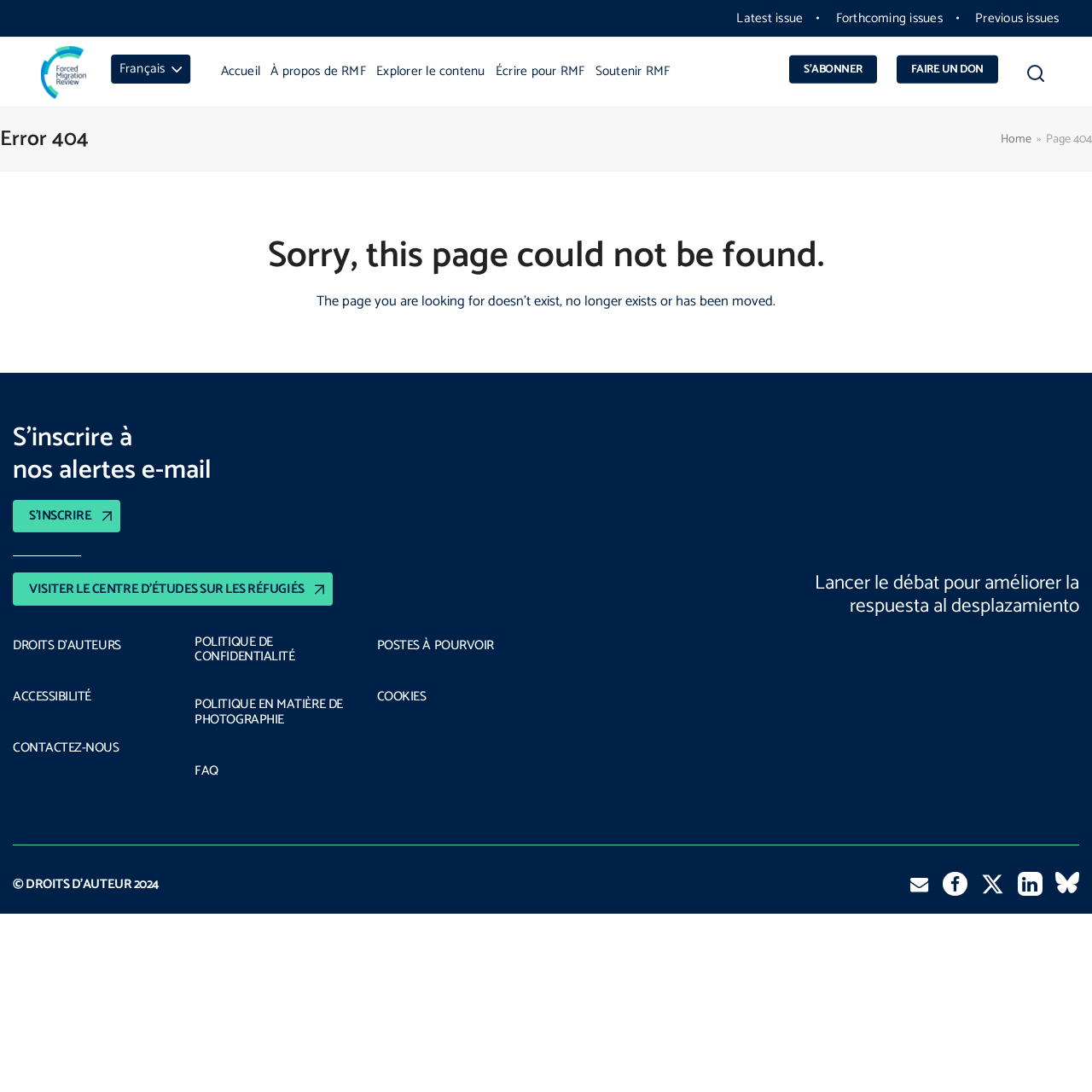Based on the image, please elaborate on the answer to the following question:
What is the purpose of the 'Recherche' button?

The 'Recherche' button is located in the main navigation section of the webpage, and it is likely used for searching content on the webpage, as it is labeled as 'Recherche' which means 'Search' in French.